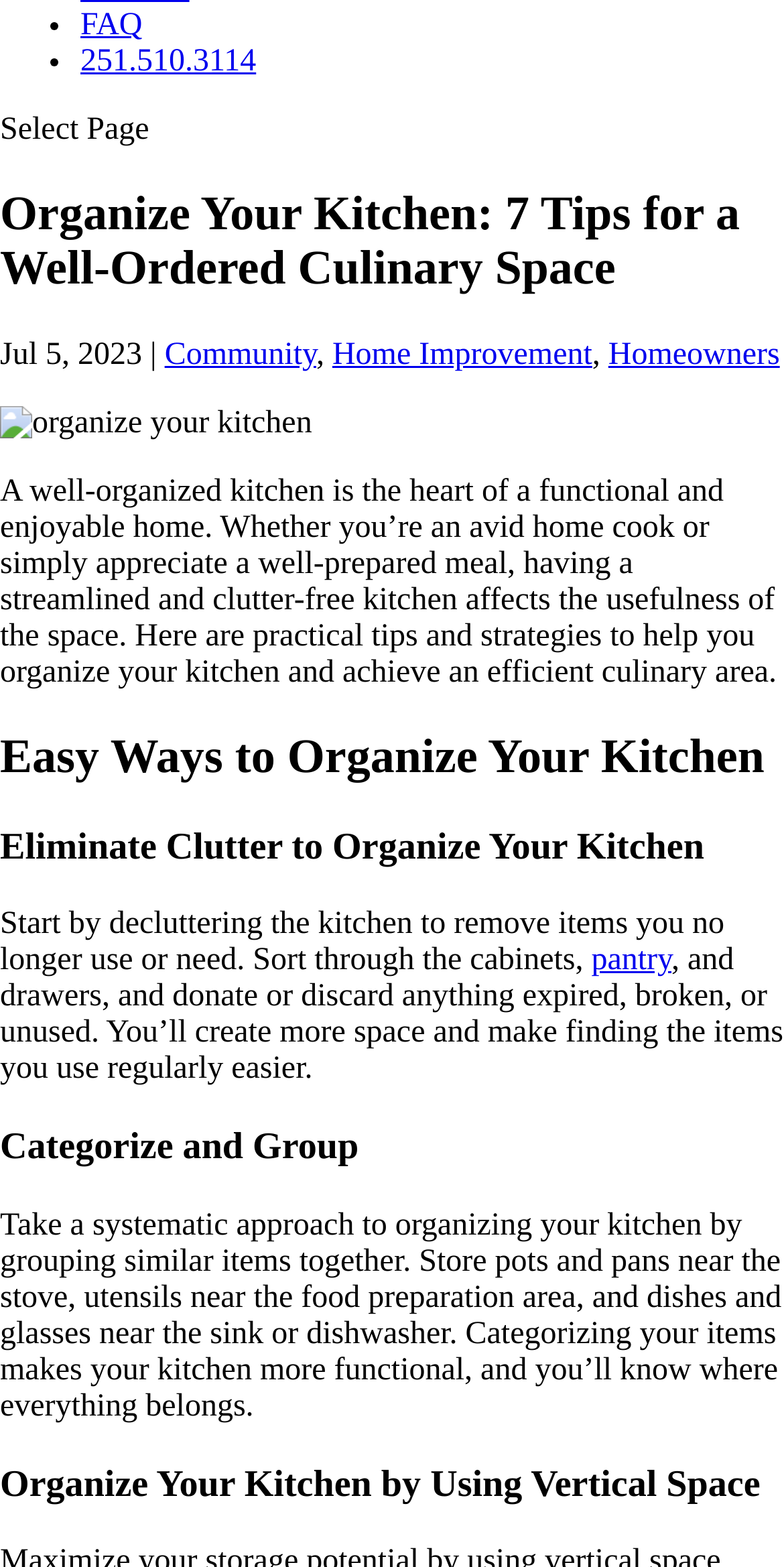Find the bounding box coordinates for the UI element whose description is: "Home Improvement". The coordinates should be four float numbers between 0 and 1, in the format [left, top, right, bottom].

[0.424, 0.215, 0.755, 0.237]